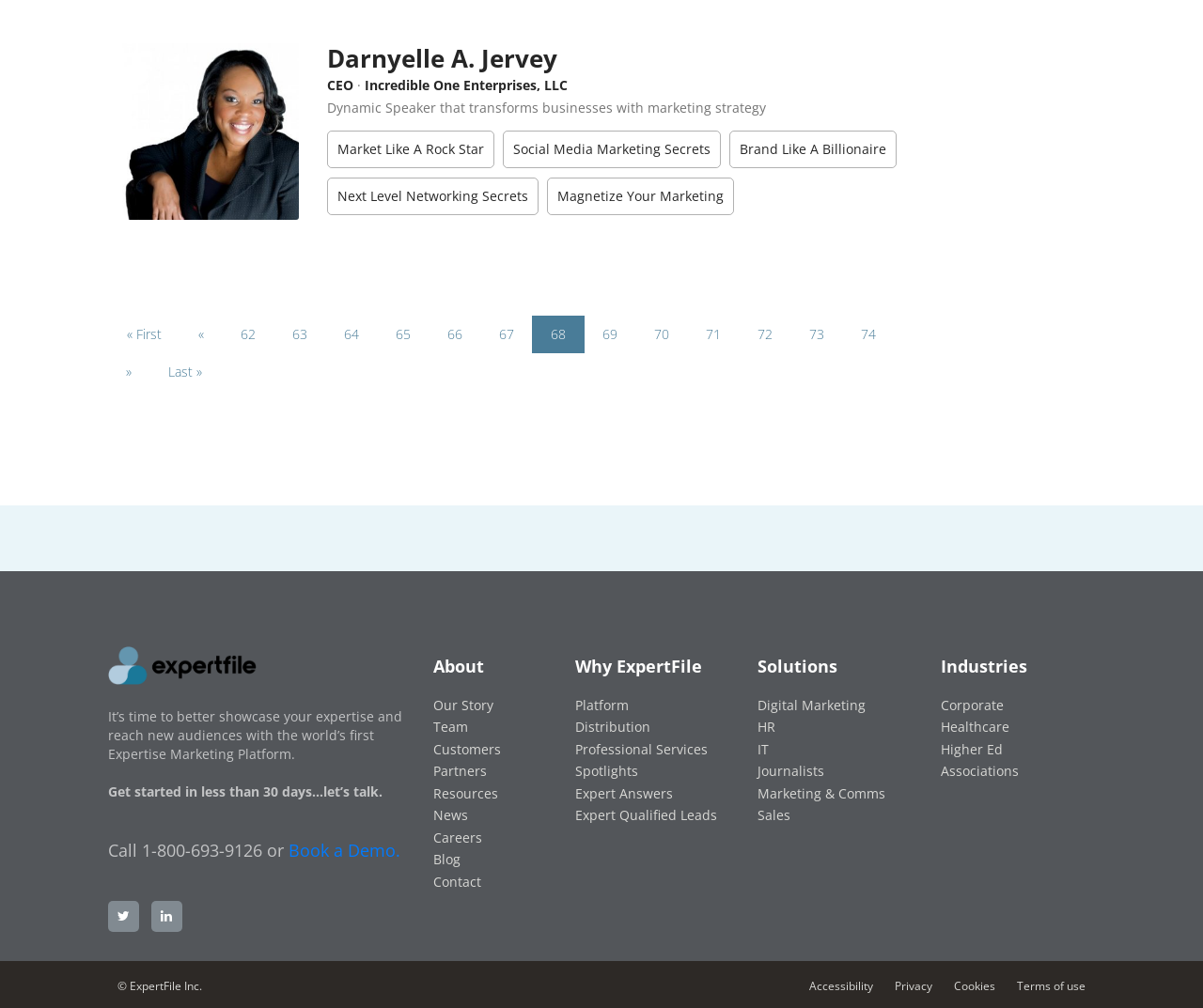Please find the bounding box coordinates of the element that you should click to achieve the following instruction: "Learn about the company's story". The coordinates should be presented as four float numbers between 0 and 1: [left, top, right, bottom].

[0.36, 0.69, 0.41, 0.708]